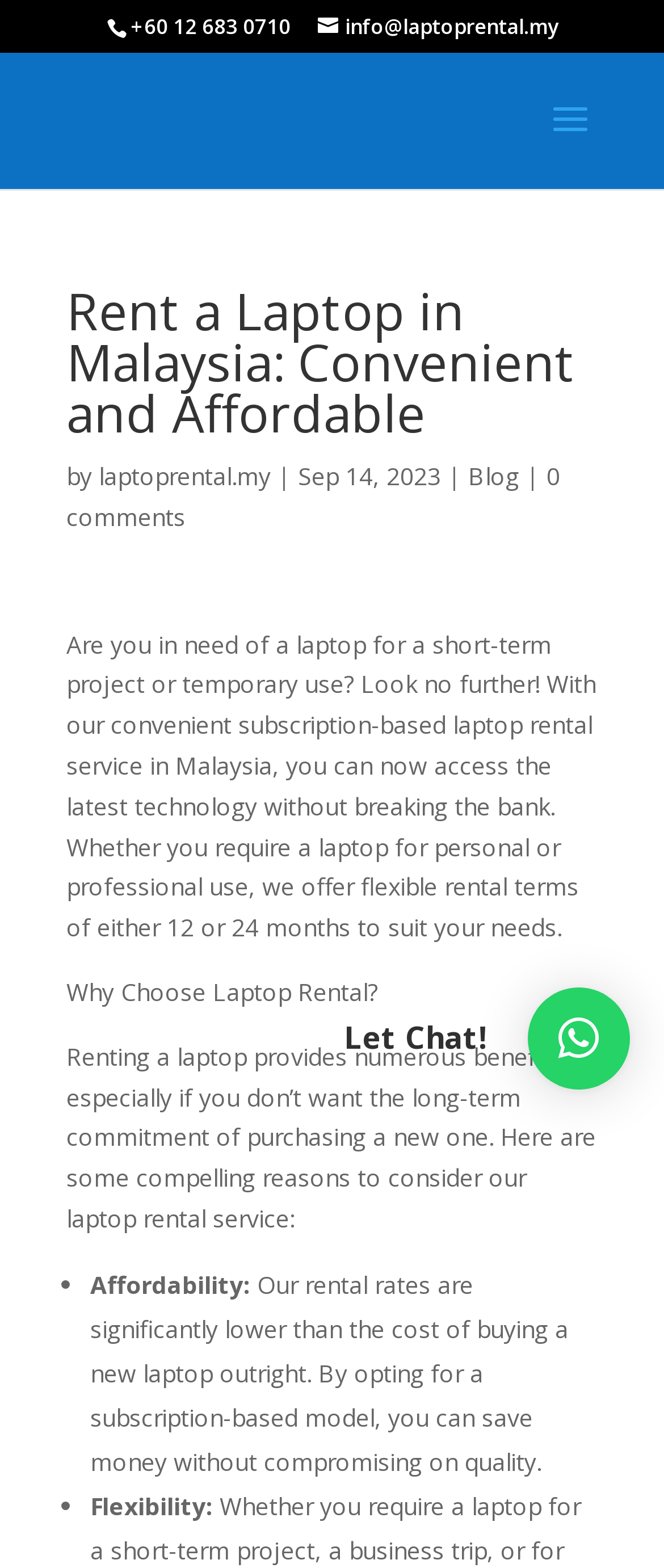Using the description: "Permalink", determine the UI element's bounding box coordinates. Ensure the coordinates are in the format of four float numbers between 0 and 1, i.e., [left, top, right, bottom].

None